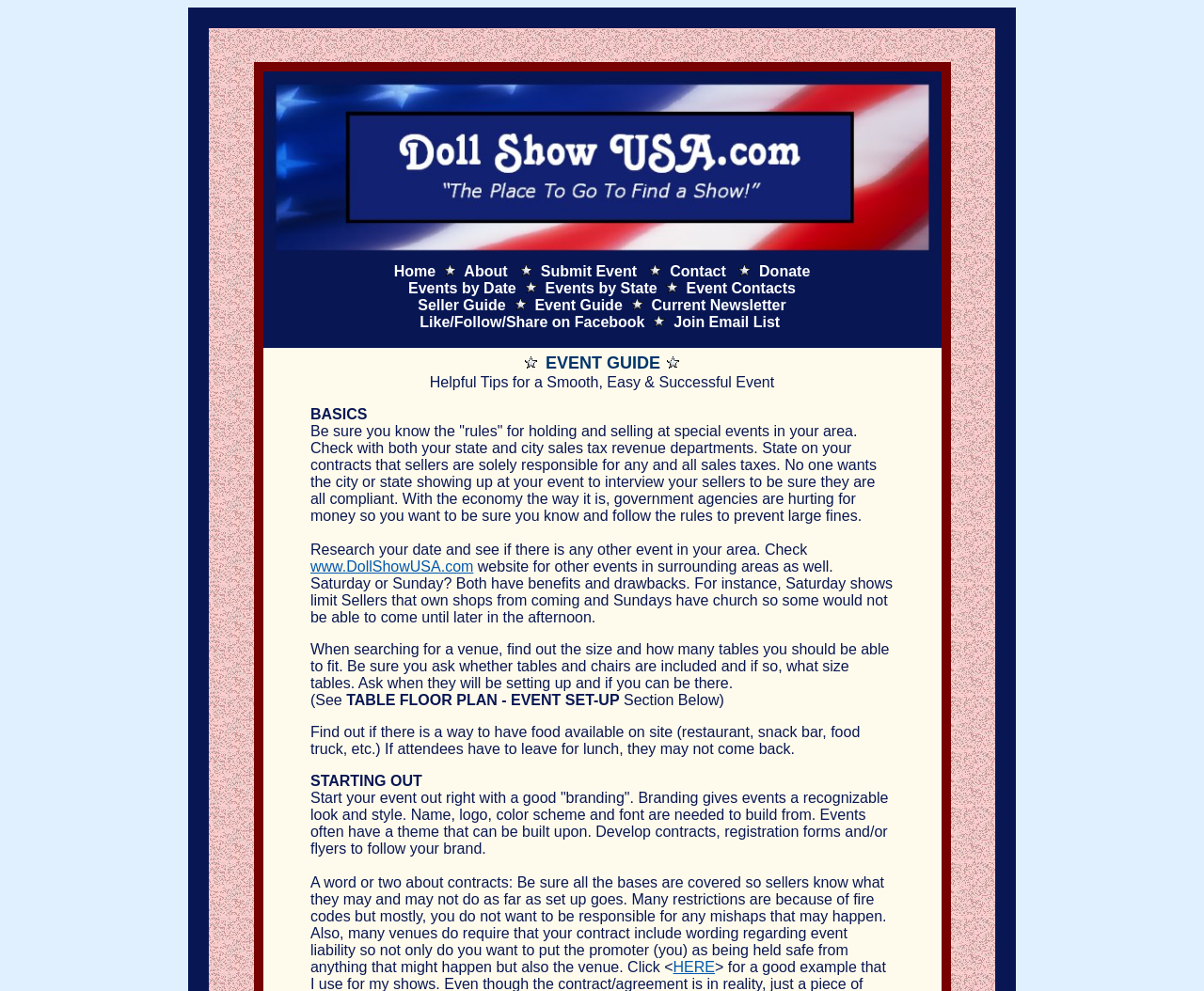Please specify the bounding box coordinates in the format (top-left x, top-left y, bottom-right x, bottom-right y), with values ranging from 0 to 1. Identify the bounding box for the UI component described as follows: About

[0.385, 0.266, 0.422, 0.282]